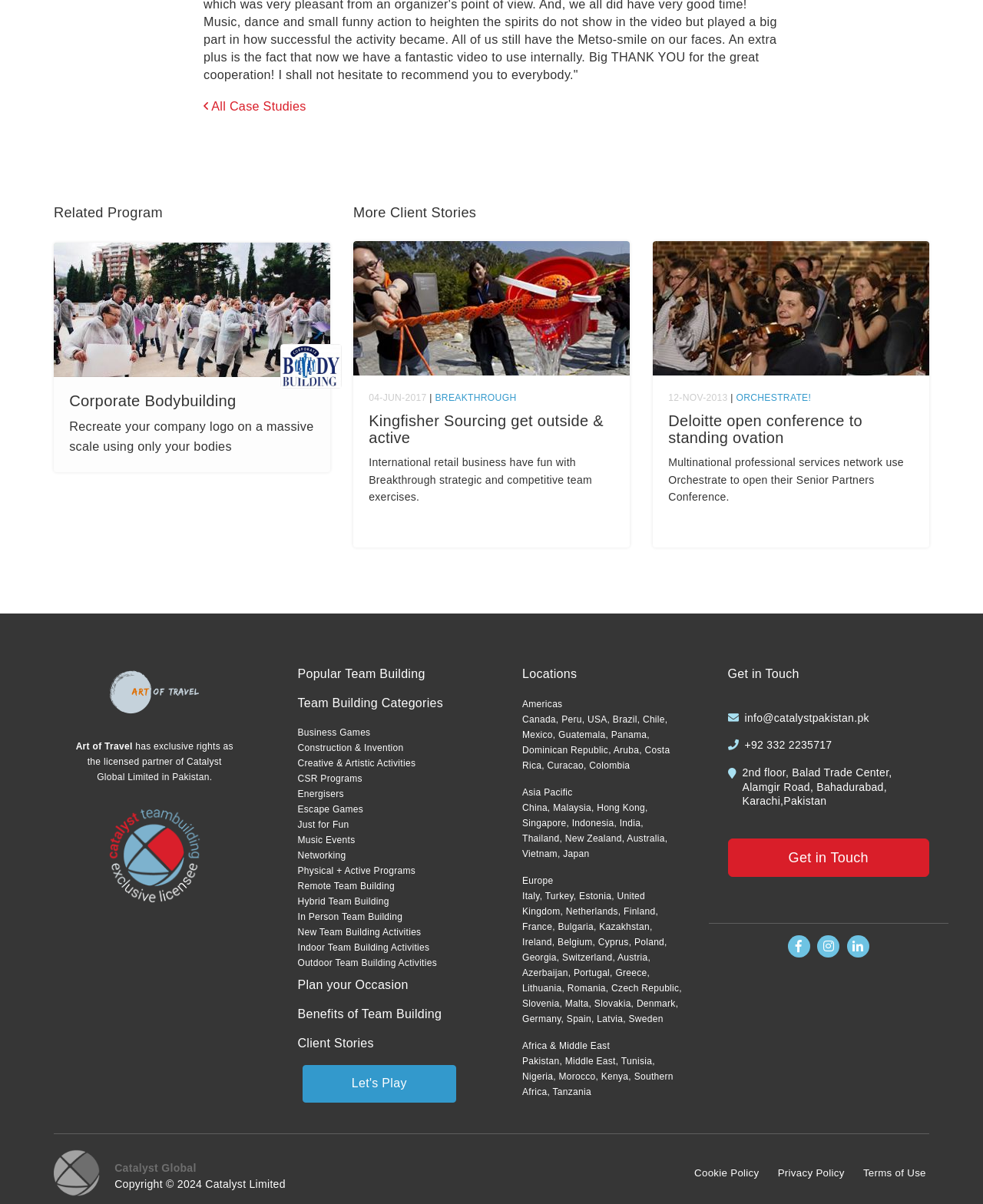Please find the bounding box coordinates (top-left x, top-left y, bottom-right x, bottom-right y) in the screenshot for the UI element described as follows: Mexico

[0.531, 0.606, 0.562, 0.615]